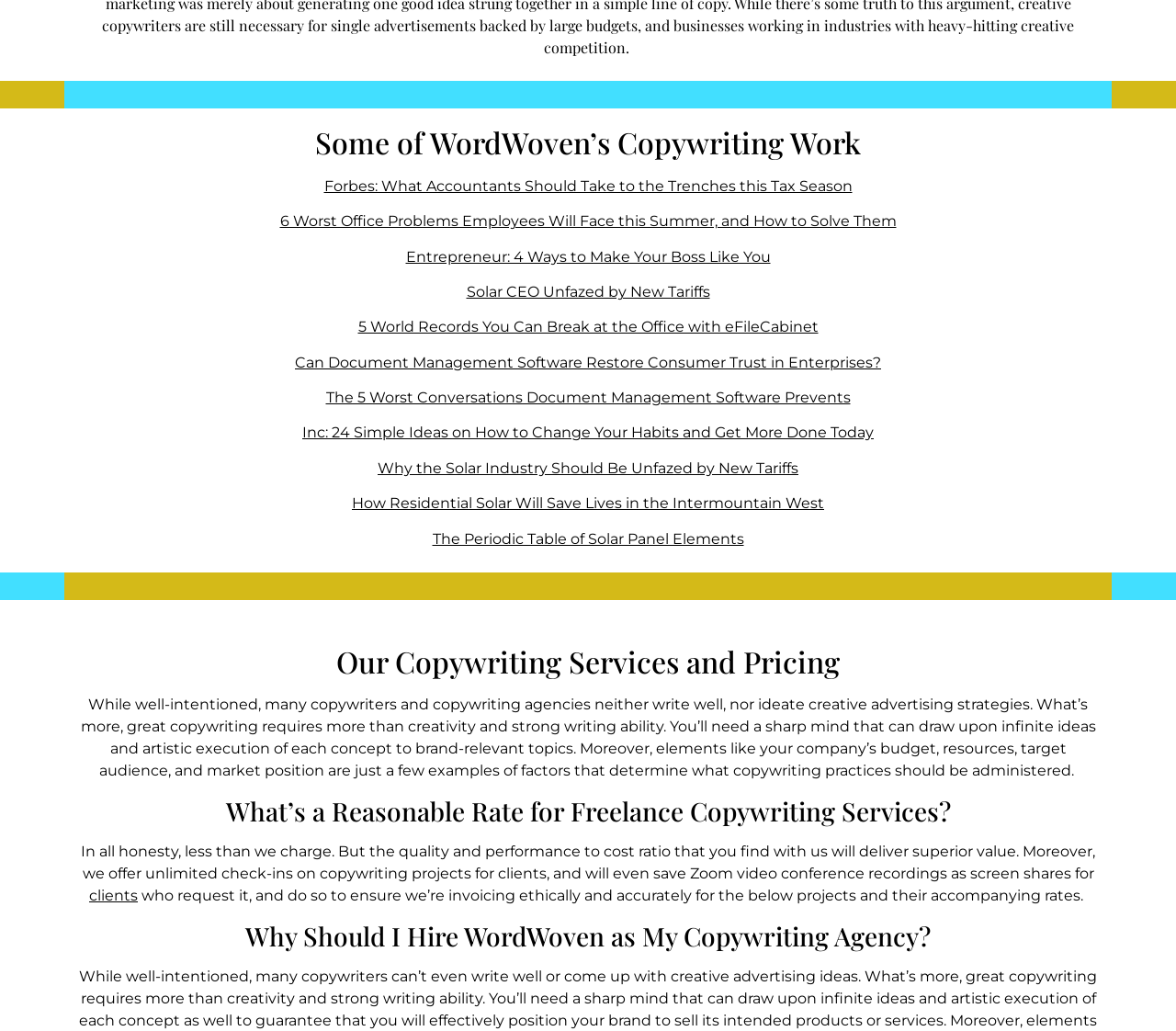Please answer the following question using a single word or phrase: 
How many links are there on this webpage?

10